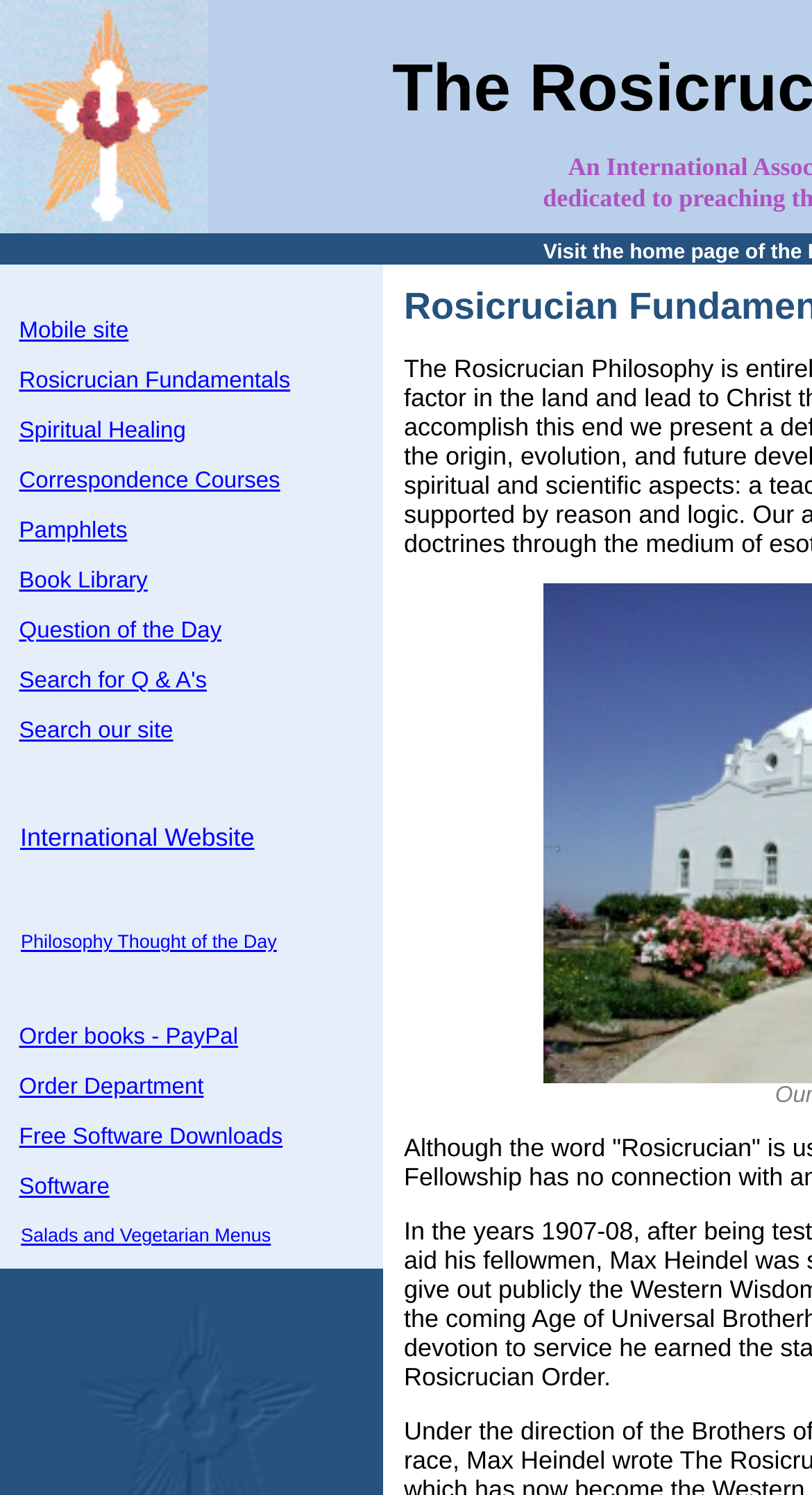Find the bounding box coordinates for the area that should be clicked to accomplish the instruction: "Visit the mobile site".

[0.024, 0.213, 0.158, 0.23]